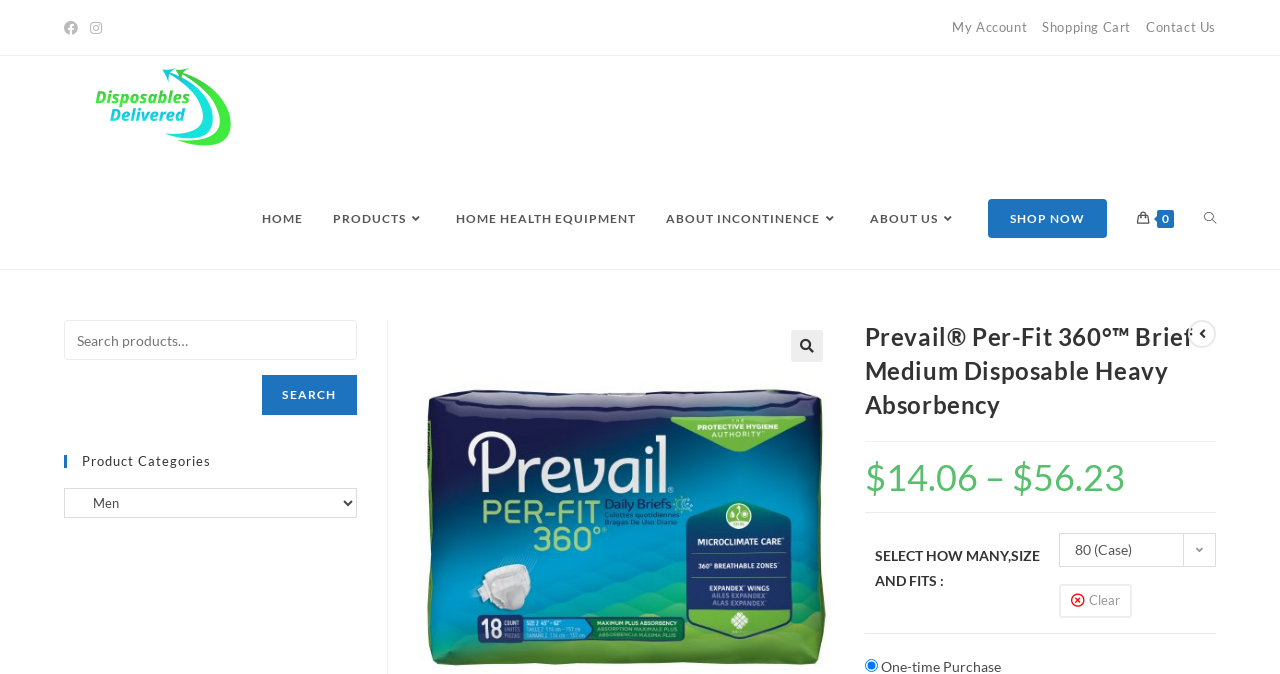Locate the bounding box coordinates of the area you need to click to fulfill this instruction: 'Go to homepage'. The coordinates must be in the form of four float numbers ranging from 0 to 1: [left, top, right, bottom].

None